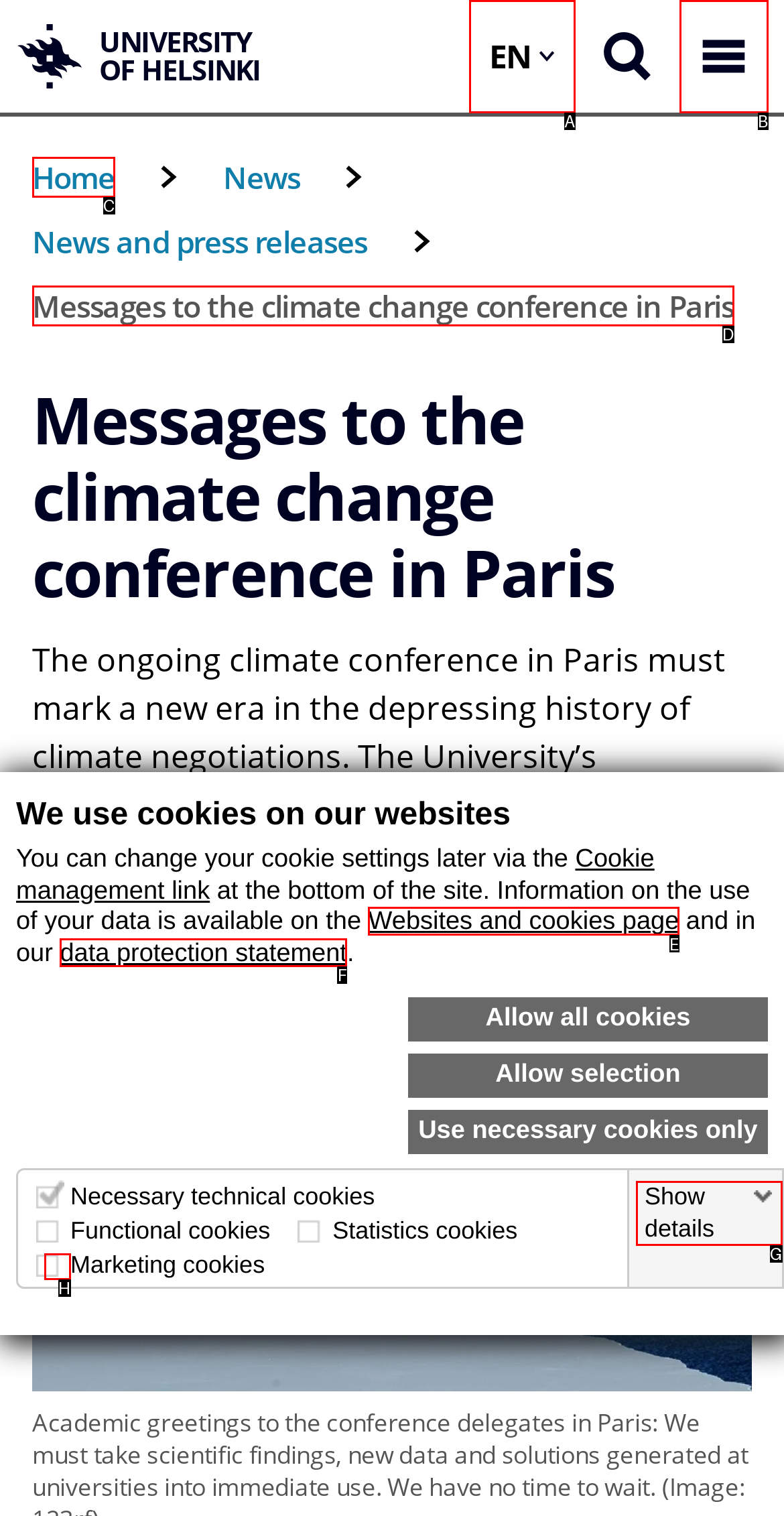Find the option that matches this description: data protection statement
Provide the corresponding letter directly.

F